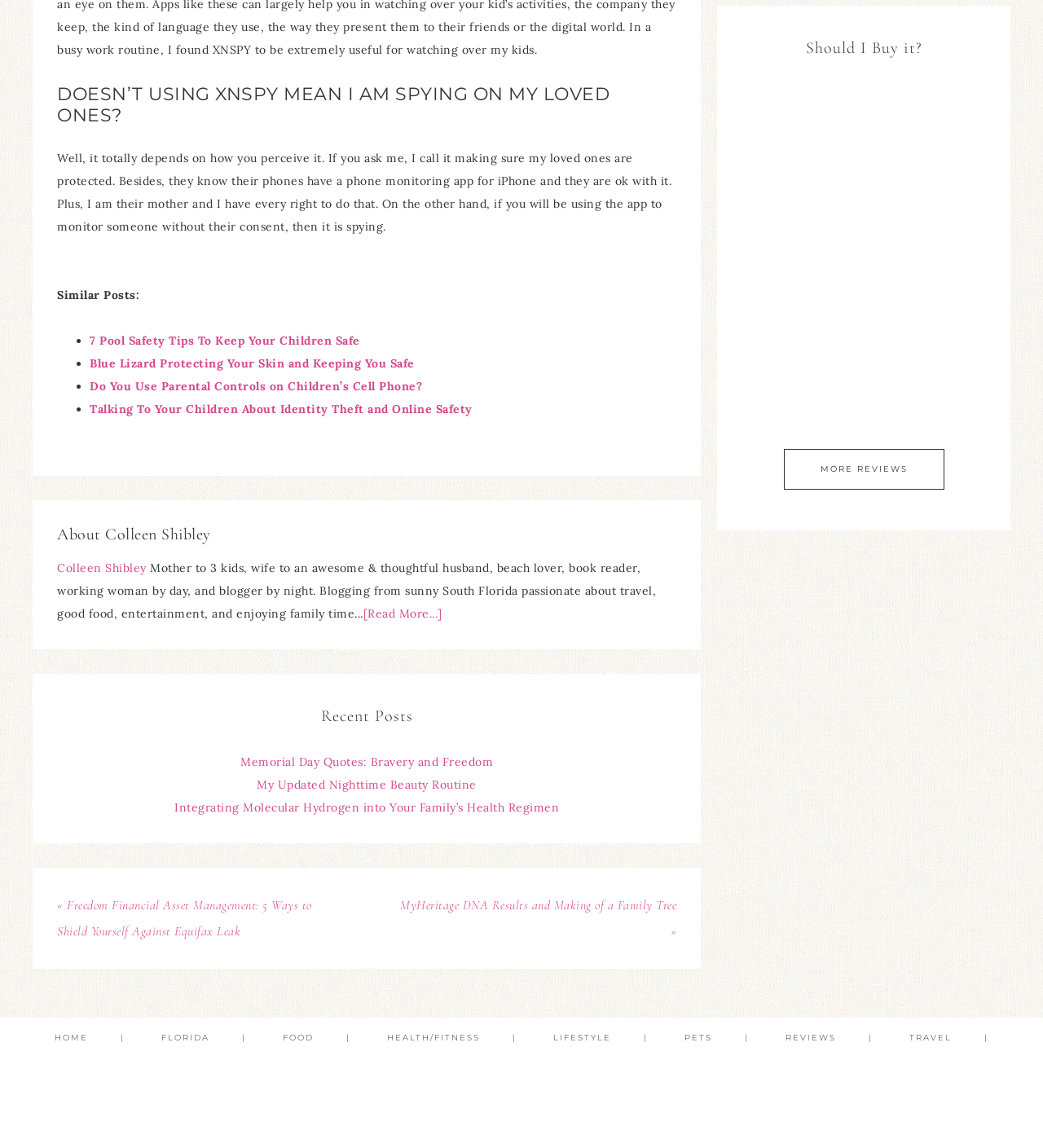How many social media posts are displayed on the webpage?
Refer to the image and provide a thorough answer to the question.

There are five social media posts displayed on the webpage, each with an image and a brief description, showcasing the blogger's personal life and experiences.